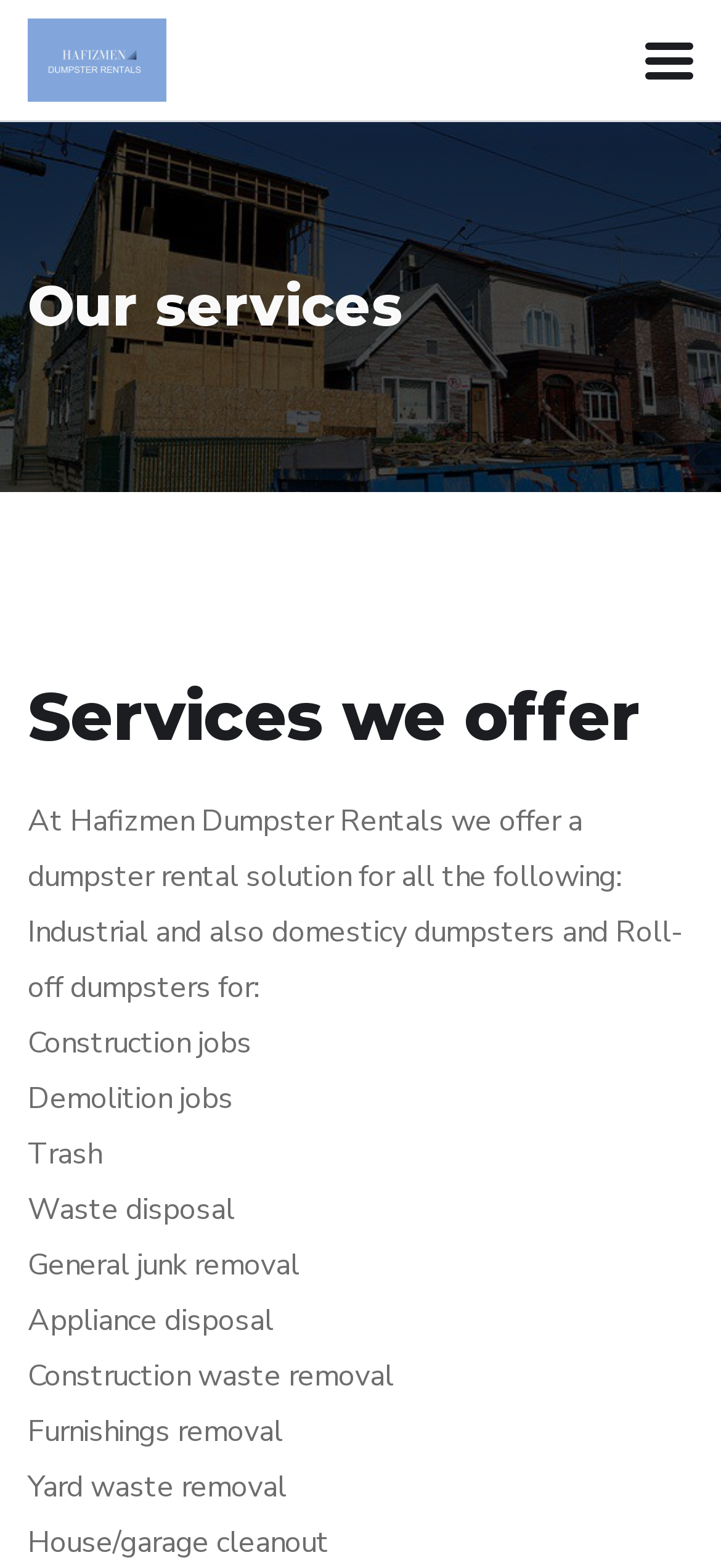What is the purpose of the button on the top right corner?
Utilize the information in the image to give a detailed answer to the question.

Although I can see a button on the top right corner of the webpage, its purpose is not explicitly stated. It might be a navigation button or a toggle button, but without further information, I cannot determine its exact function.